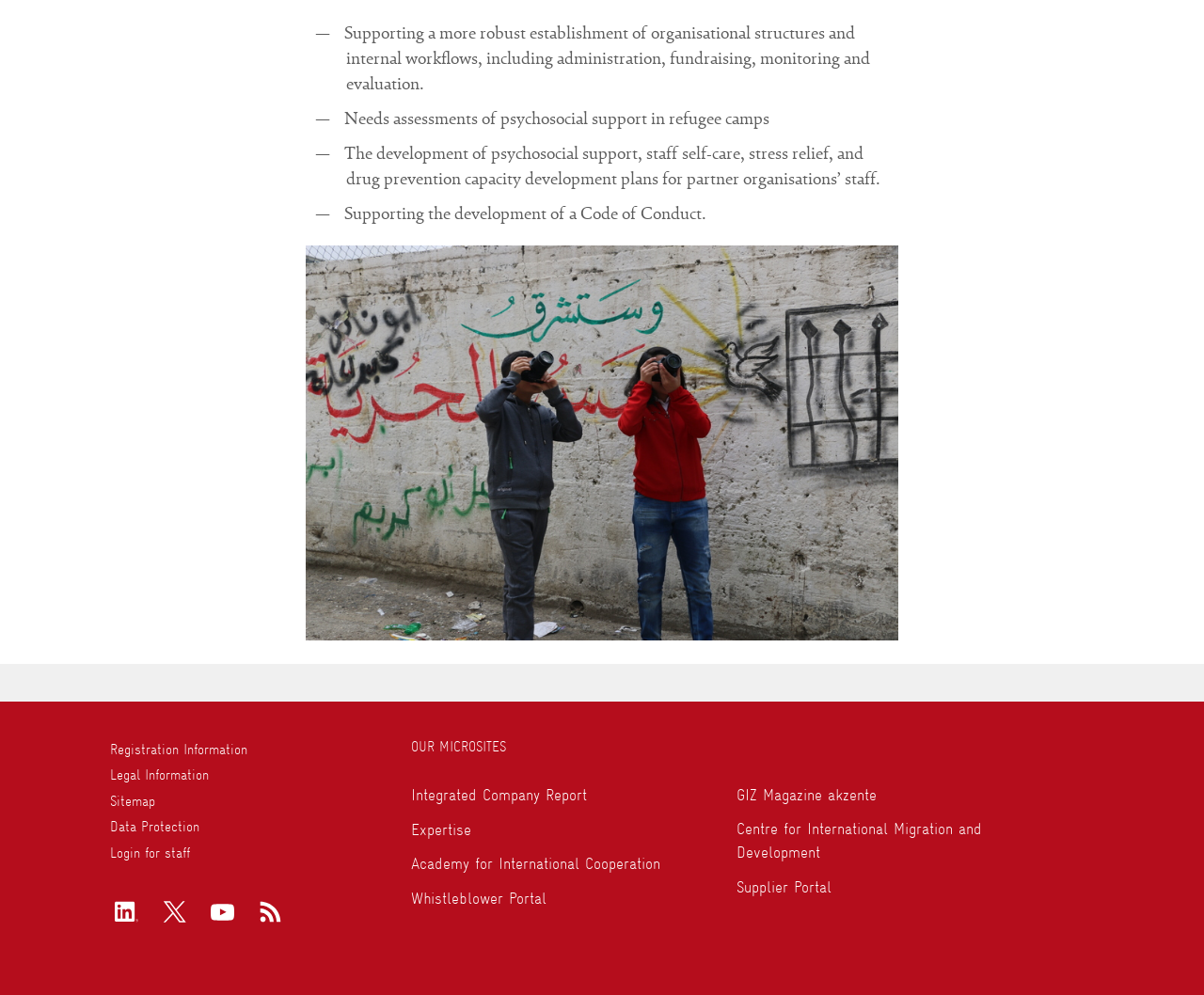Please answer the following question using a single word or phrase: 
What is the main topic of the text?

Organisational structures